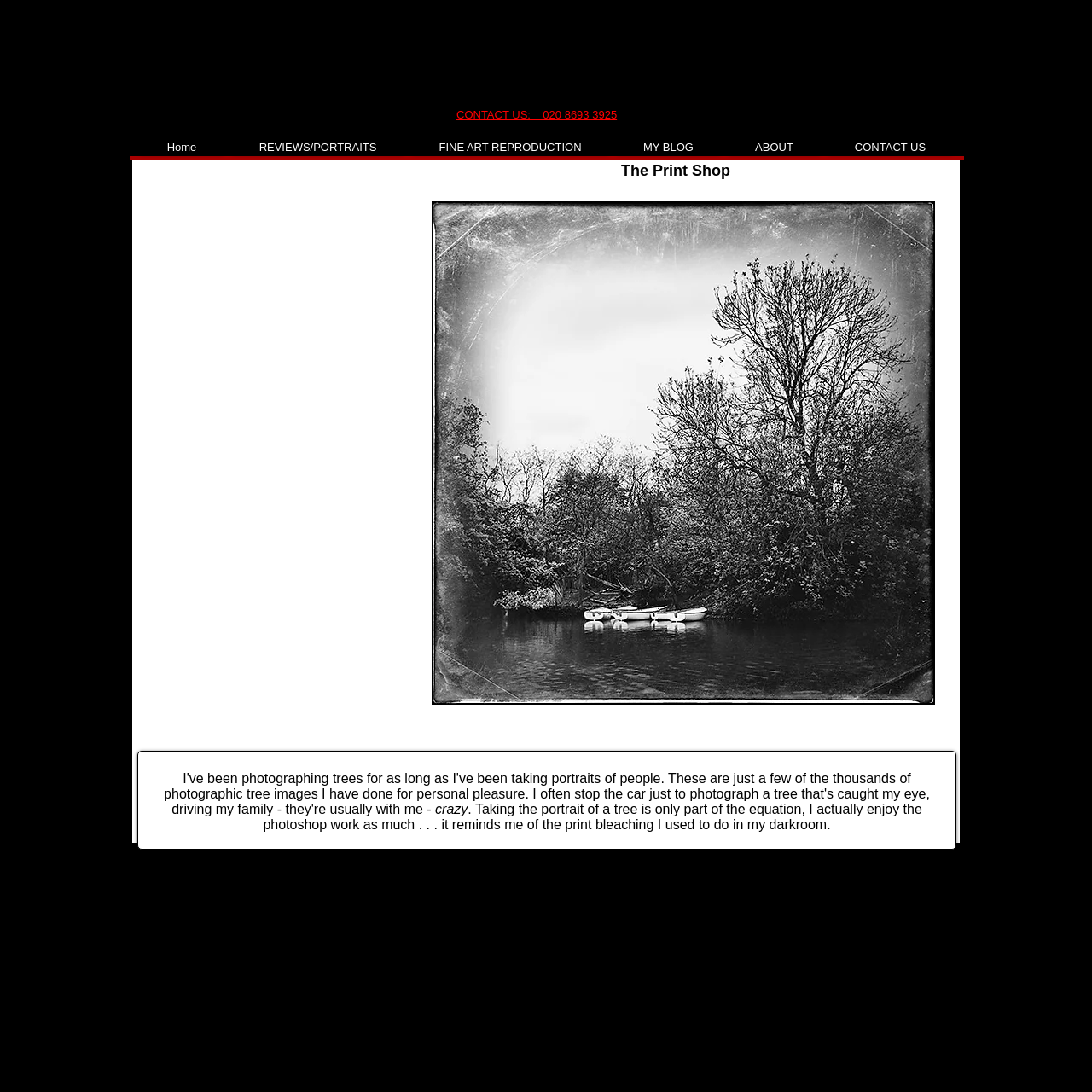How many navigation links are there in the website?
Please answer the question with a detailed response using the information from the screenshot.

I found the number of navigation links by counting the link elements inside the navigation element which are 'Home', 'REVIEWS/PORTRAITS', 'FINE ART REPRODUCTION', 'MY BLOG', 'ABOUT', and 'CONTACT US'.